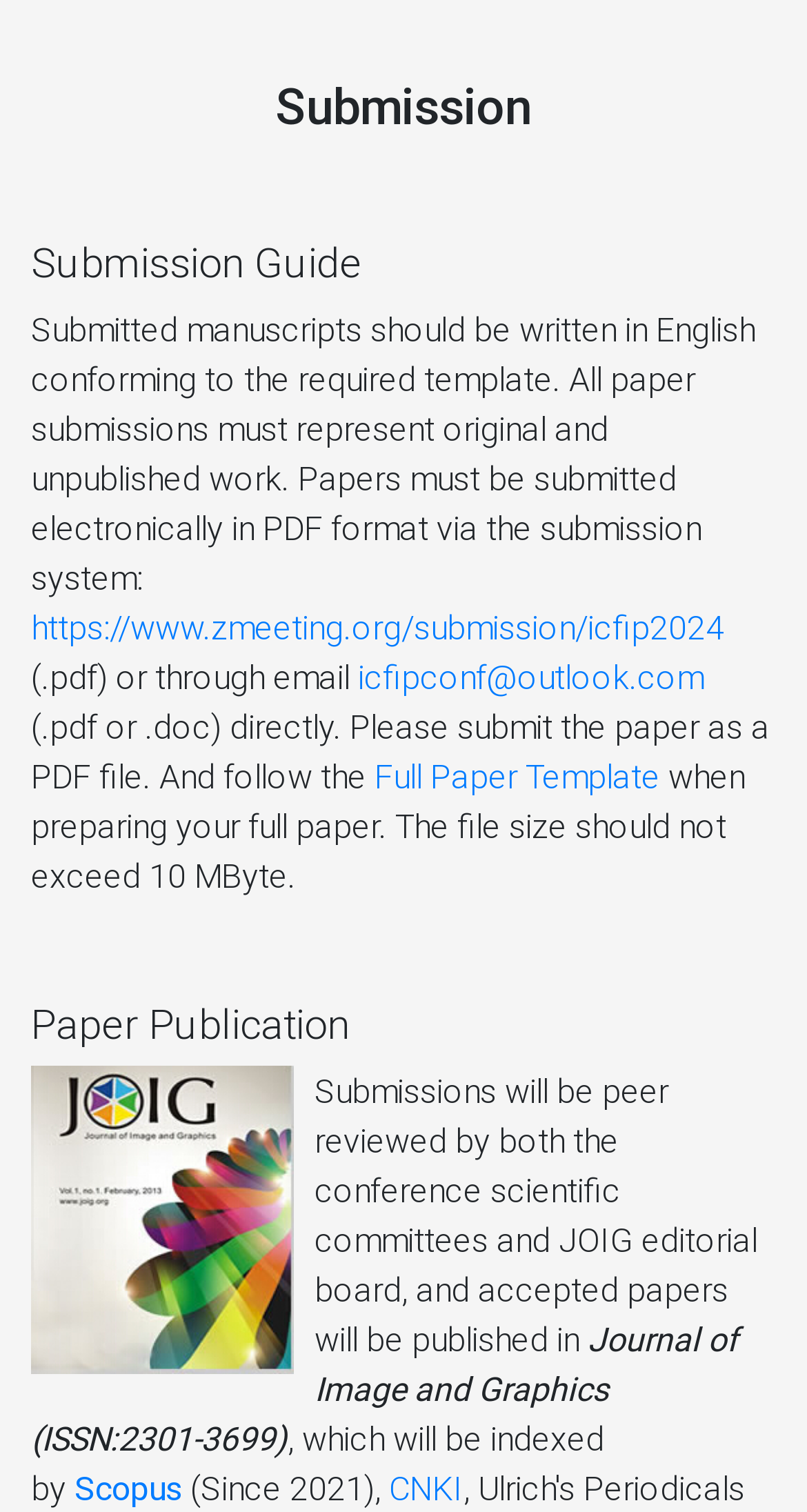What is the maximum file size for paper submissions?
Please answer the question with a detailed and comprehensive explanation.

The webpage states that the file size should not exceed 10 MByte, as mentioned in the StaticText element with the text 'The file size should not exceed 10 MByte'.